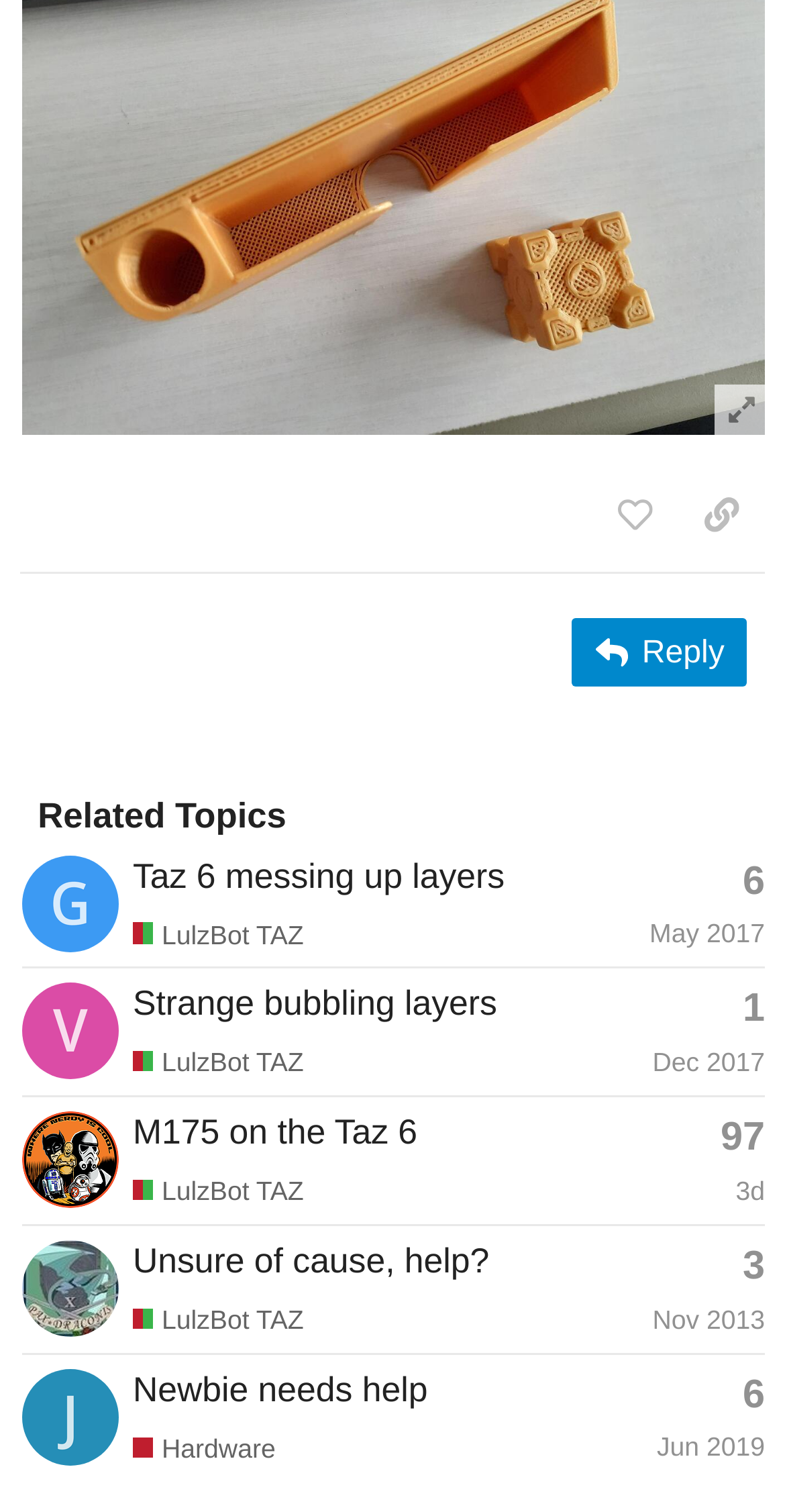Identify the bounding box coordinates of the specific part of the webpage to click to complete this instruction: "View topic 'Taz 6 messing up layers'".

[0.169, 0.565, 0.643, 0.592]